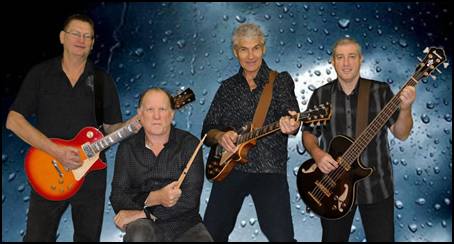Answer the question below using just one word or a short phrase: 
What is the instrument held by the musician on the far left?

Electric guitar